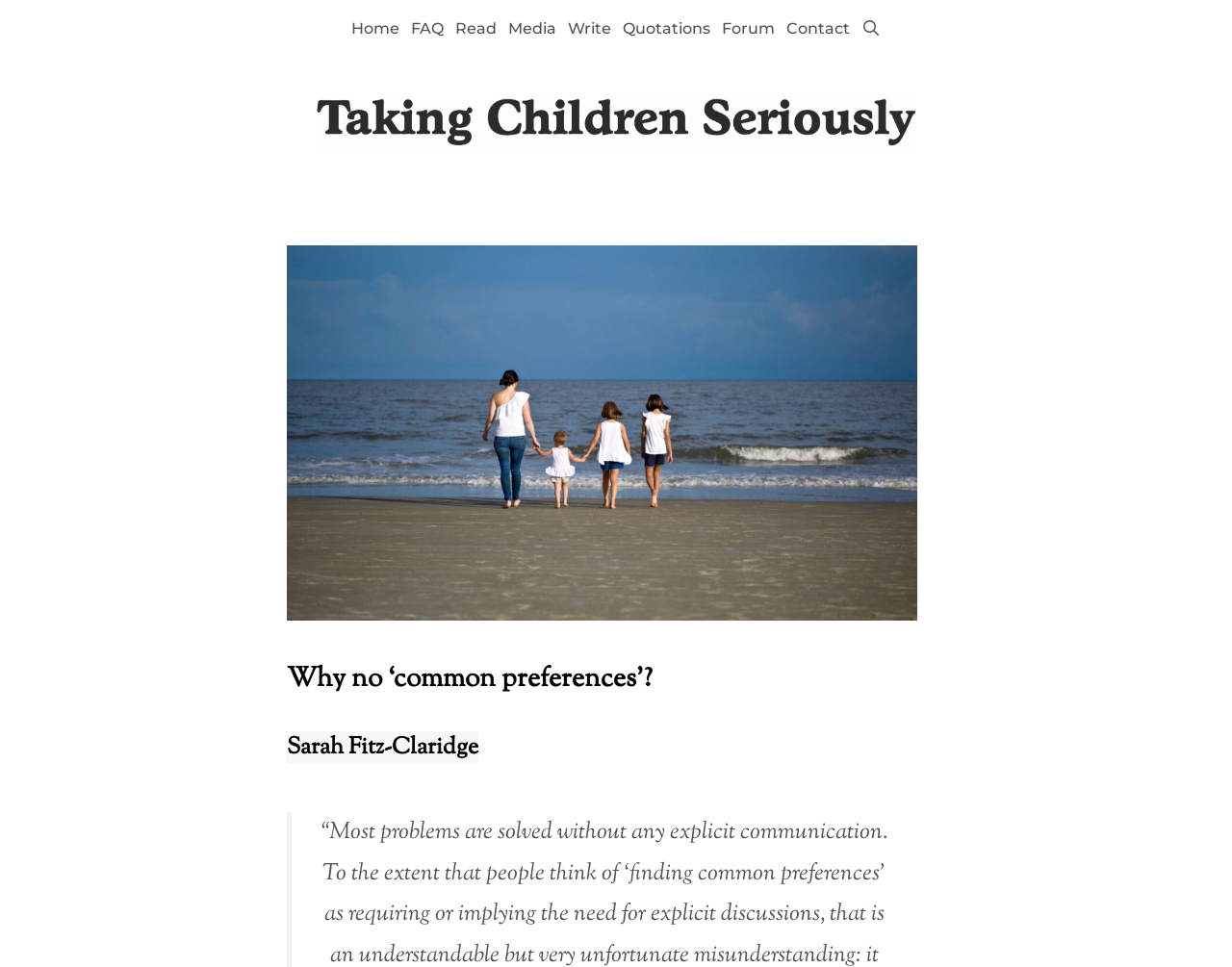How many navigation links are available?
Please respond to the question thoroughly and include all relevant details.

The navigation links are located at the top of the webpage, and they are 'Home', 'FAQ', 'Read', 'Media', 'Write', 'Quotations', 'Forum', and 'Contact'. There are 8 navigation links in total.